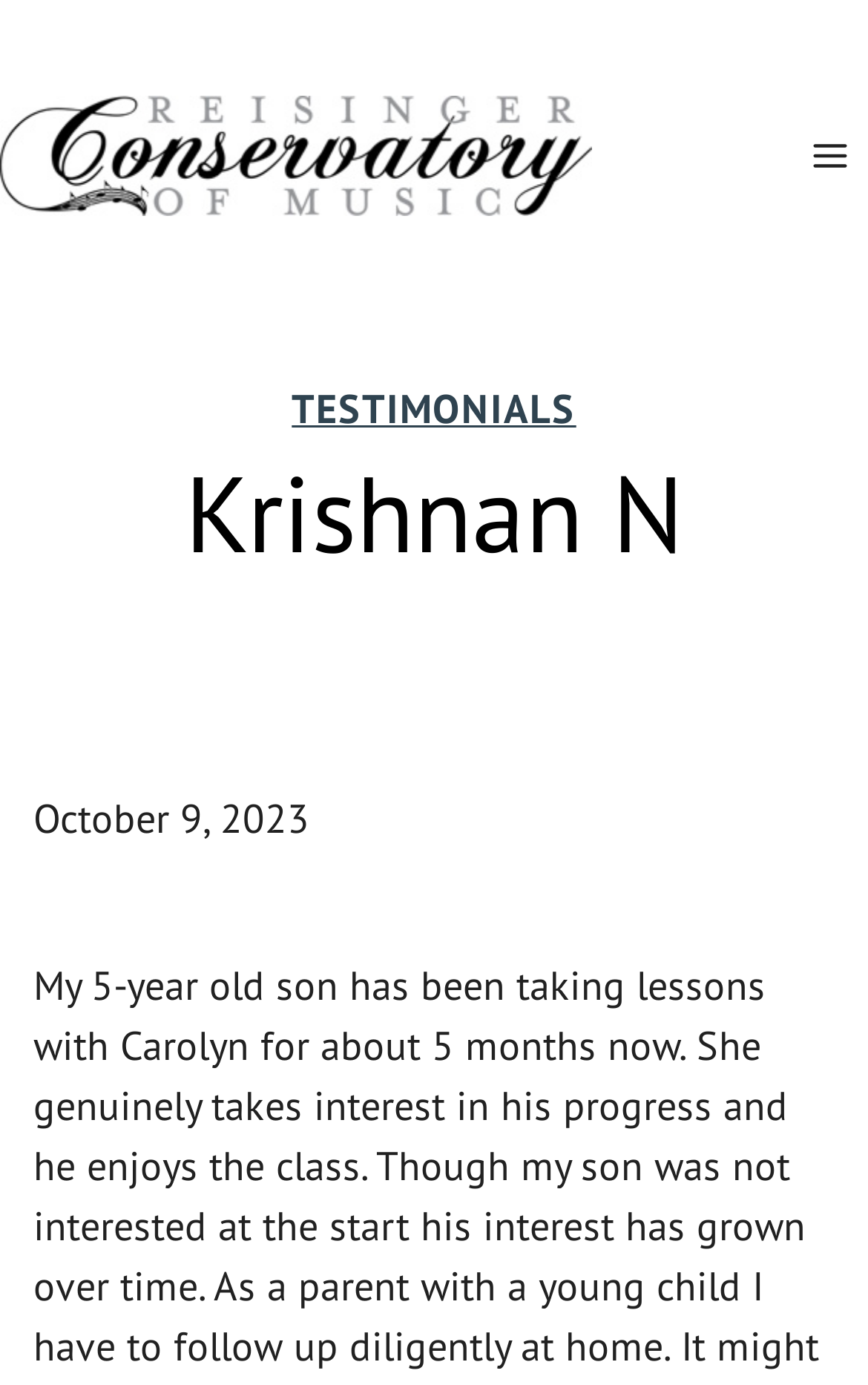Provide a brief response to the question below using one word or phrase:
What is the name of the person displayed on the webpage?

Krishnan N